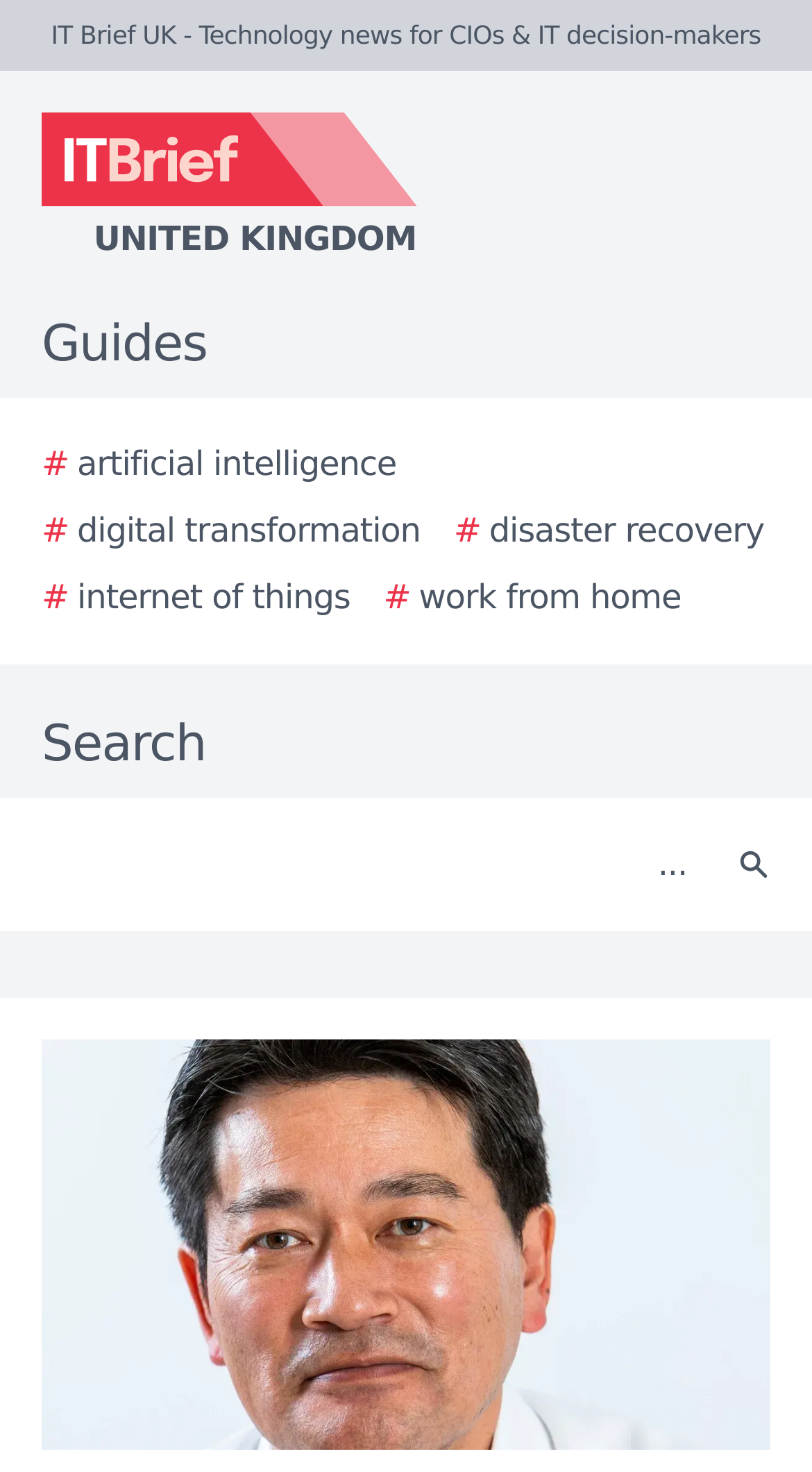Please determine the bounding box coordinates of the element's region to click for the following instruction: "Search for artificial intelligence".

[0.051, 0.299, 0.488, 0.333]